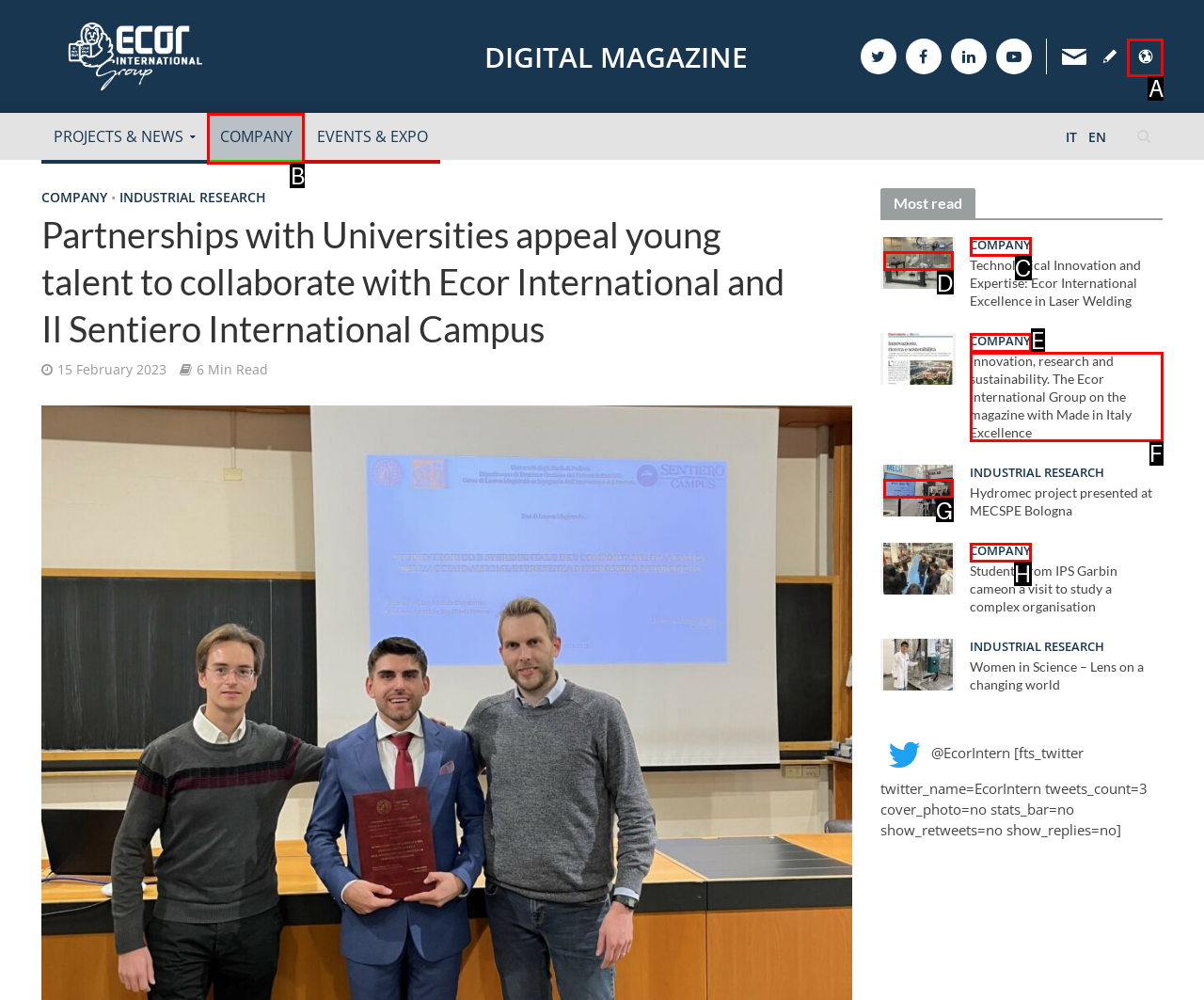Choose the option that best matches the element: Company
Respond with the letter of the correct option.

C